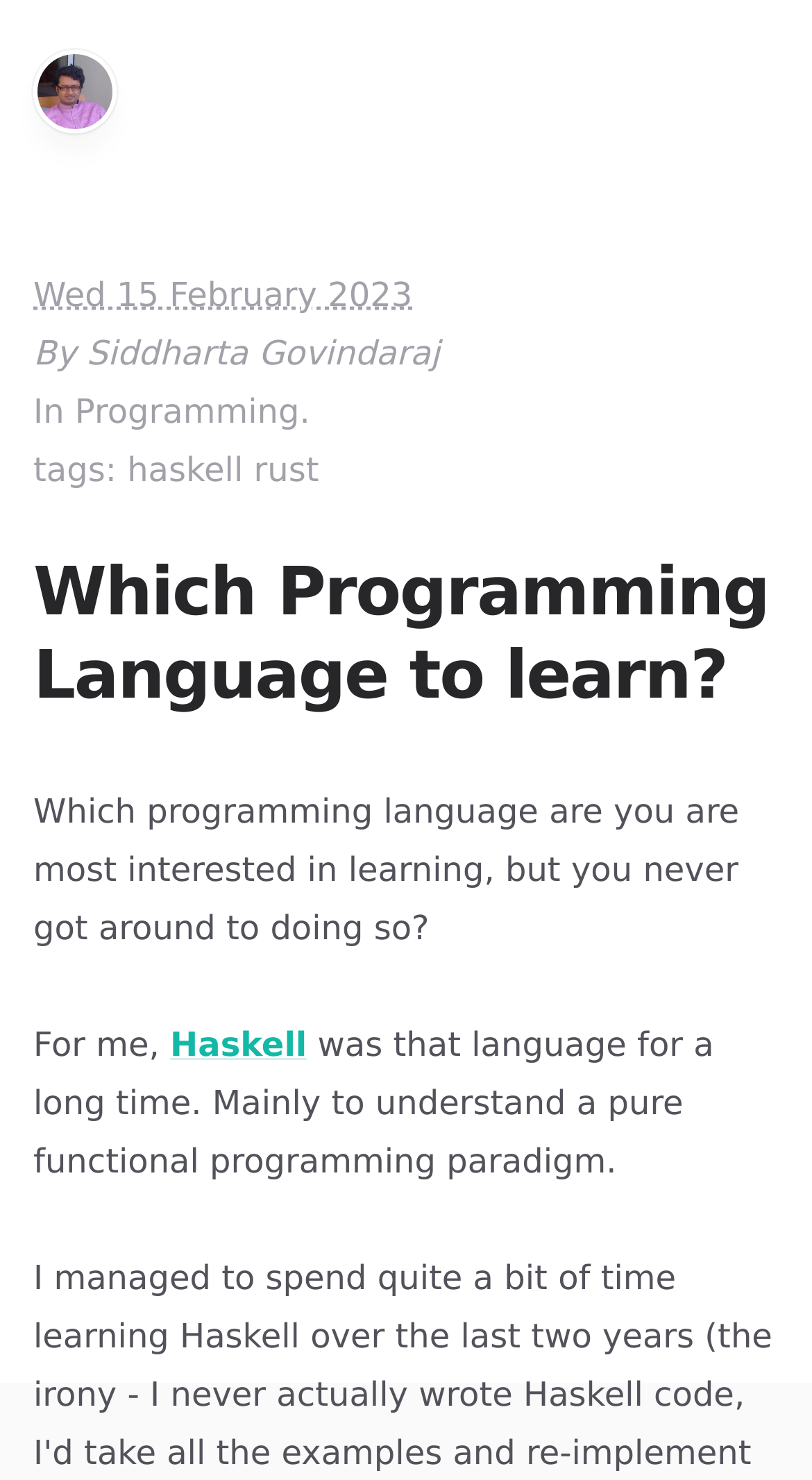Please determine and provide the text content of the webpage's heading.

Which Programming Language to learn?